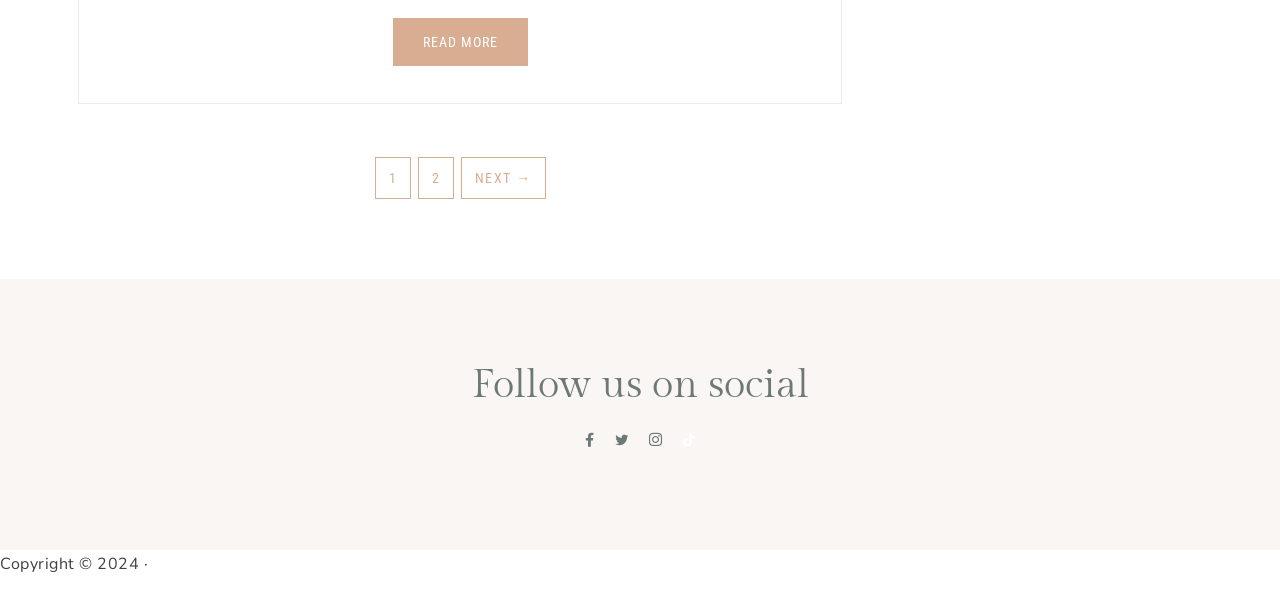Determine the bounding box coordinates of the target area to click to execute the following instruction: "Go to next page."

[0.36, 0.262, 0.426, 0.332]